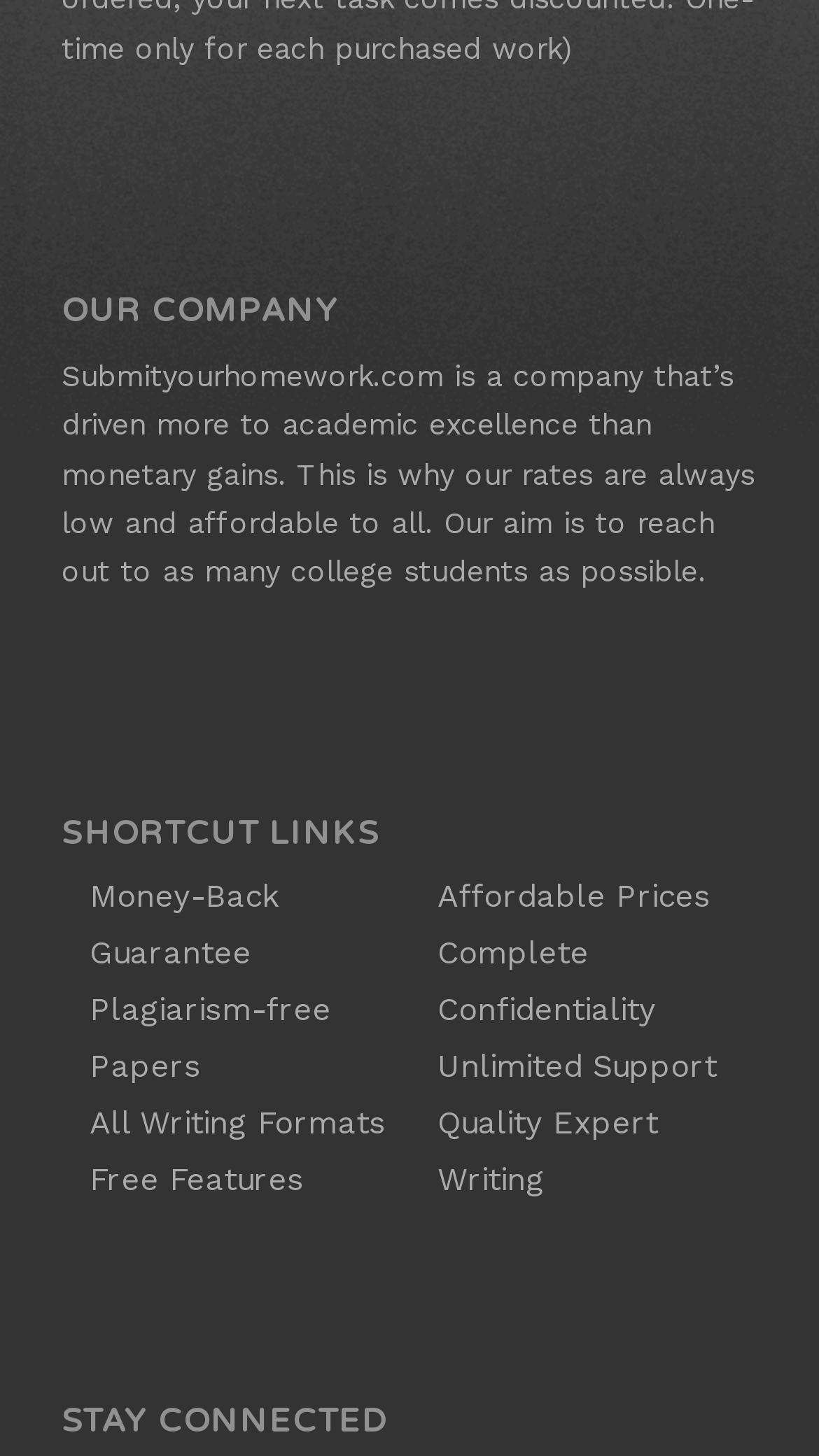What is the purpose of the company?
Answer the question with a detailed explanation, including all necessary information.

The purpose of the company is to reach out to as many college students as possible, which is stated in the StaticText element 'Our aim is to reach out to as many college students as possible.'